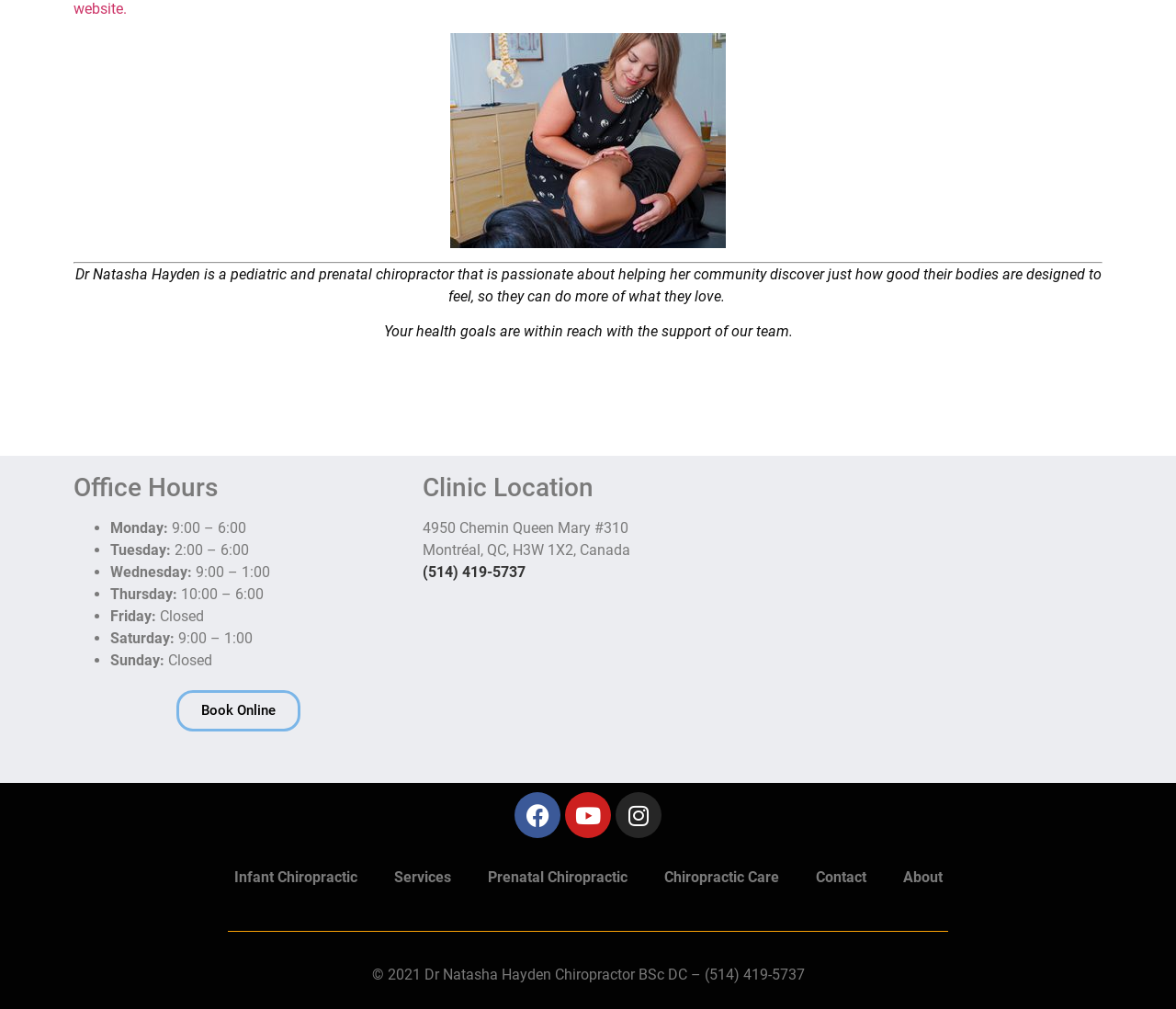What social media platforms are linked on the webpage?
Look at the image and respond with a one-word or short phrase answer.

Facebook, Youtube, Instagram